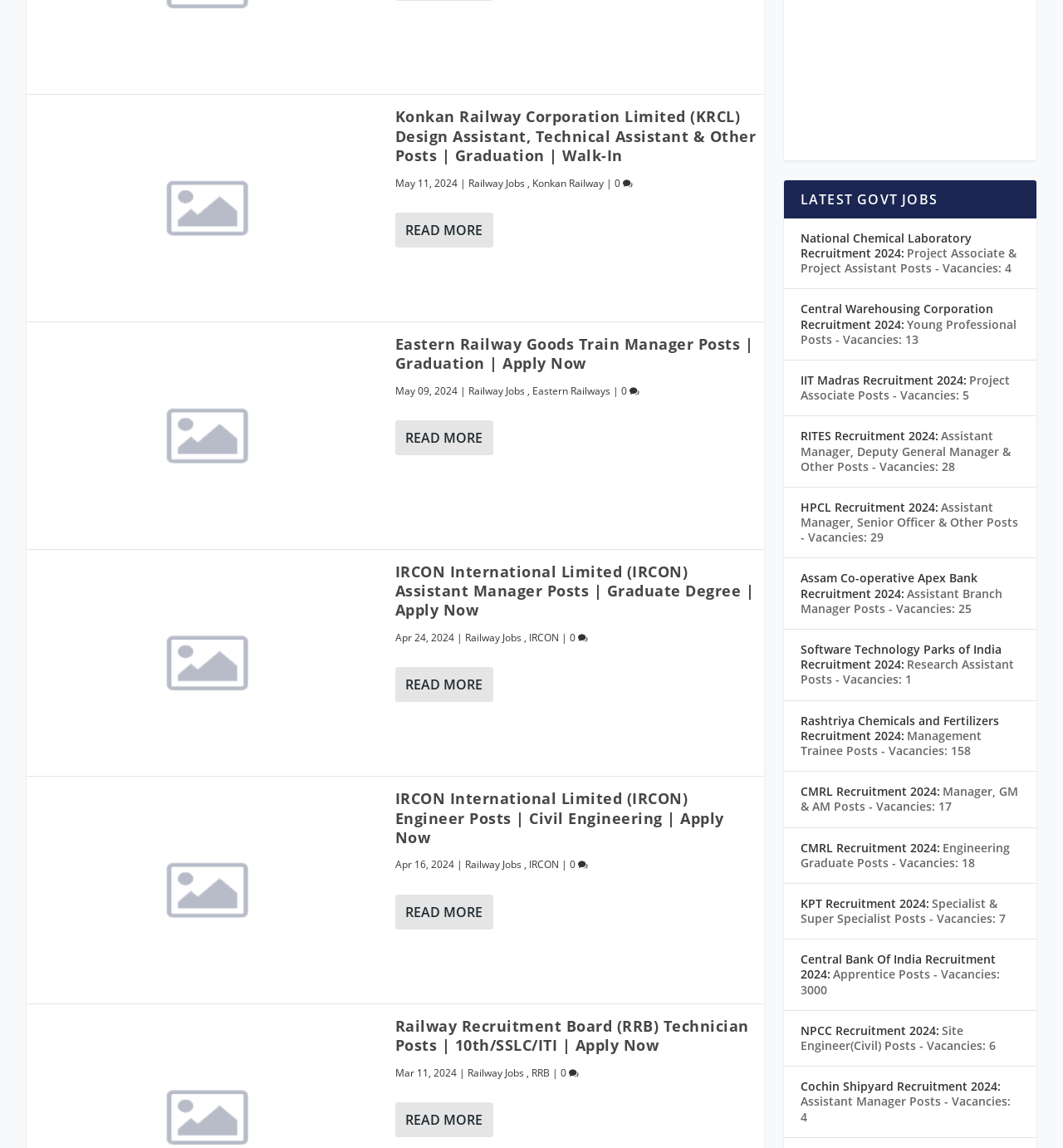Please answer the following query using a single word or phrase: 
How many vacancies are available for Management Trainee Posts in Rashtriya Chemicals and Fertilizers?

158